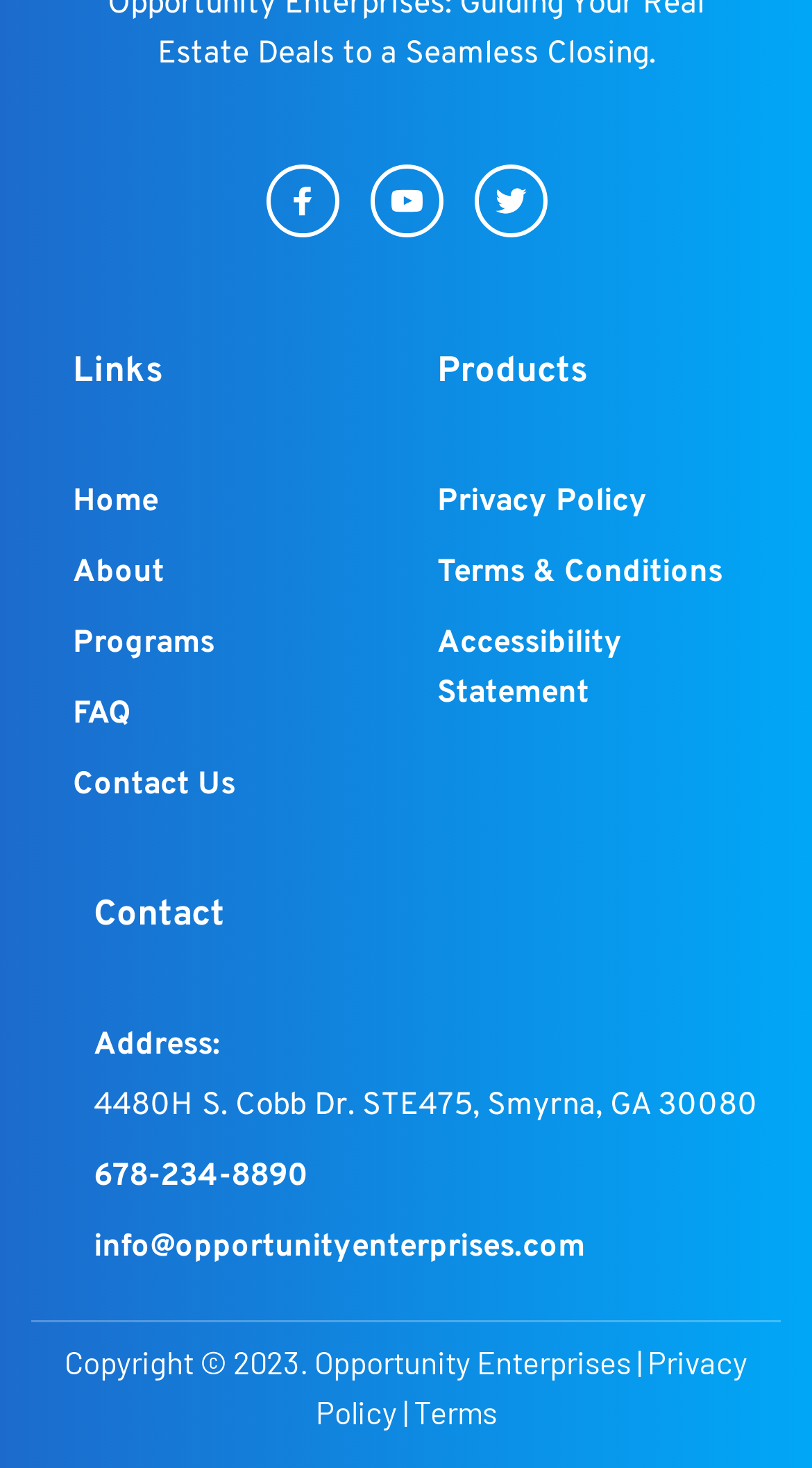Refer to the image and provide an in-depth answer to the question: 
How many image elements are on the webpage?

I counted the number of image elements on the webpage, which are located at the top. There are 3 image elements in total.